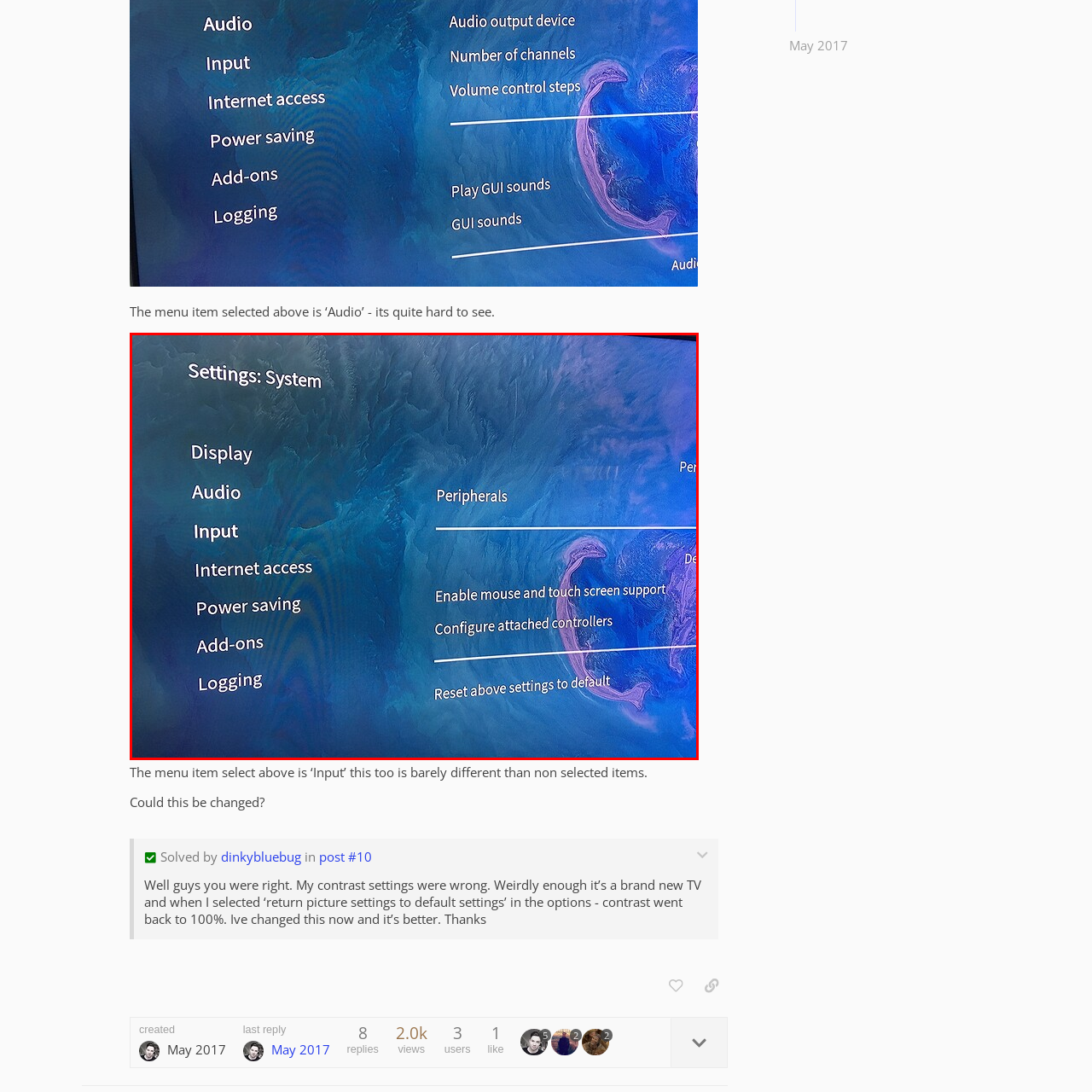View the part of the image marked by the red boundary and provide a one-word or short phrase answer to this question: 
What peripherals can be enabled at the bottom?

Mouse and touch screen